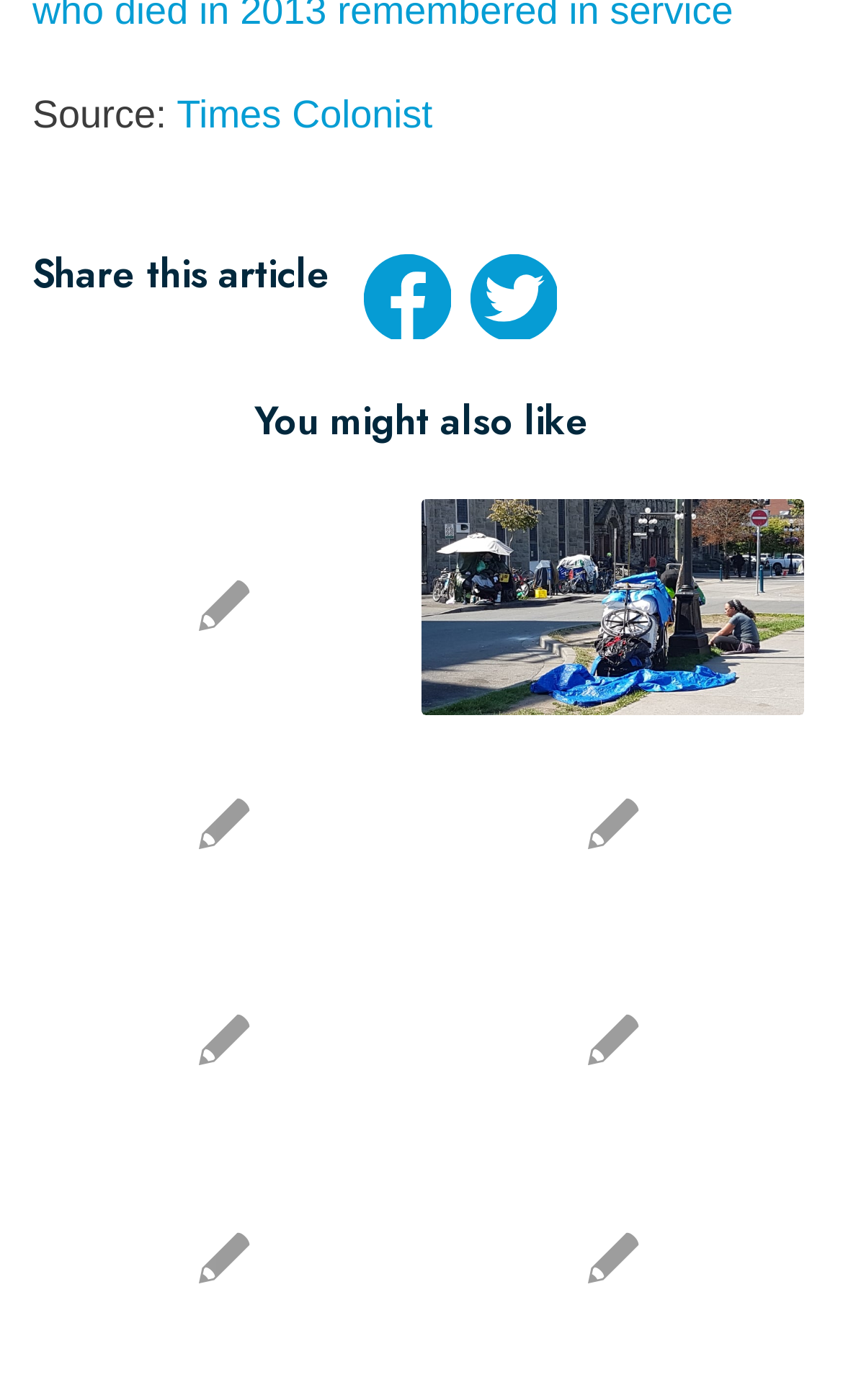Identify the bounding box coordinates of the region that needs to be clicked to carry out this instruction: "Share this article on Facebook". Provide these coordinates as four float numbers ranging from 0 to 1, i.e., [left, top, right, bottom].

[0.431, 0.181, 0.533, 0.243]